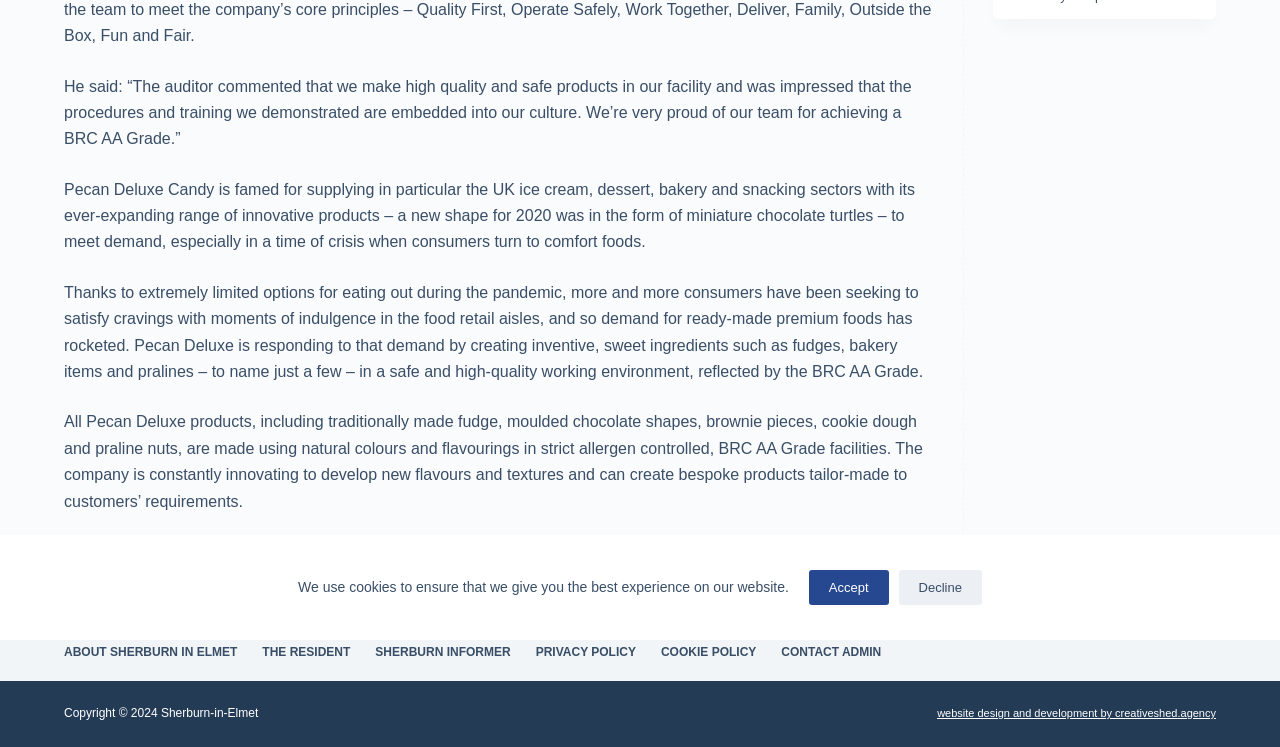Extract the bounding box coordinates for the described element: "Decline". The coordinates should be represented as four float numbers between 0 and 1: [left, top, right, bottom].

[0.702, 0.763, 0.767, 0.81]